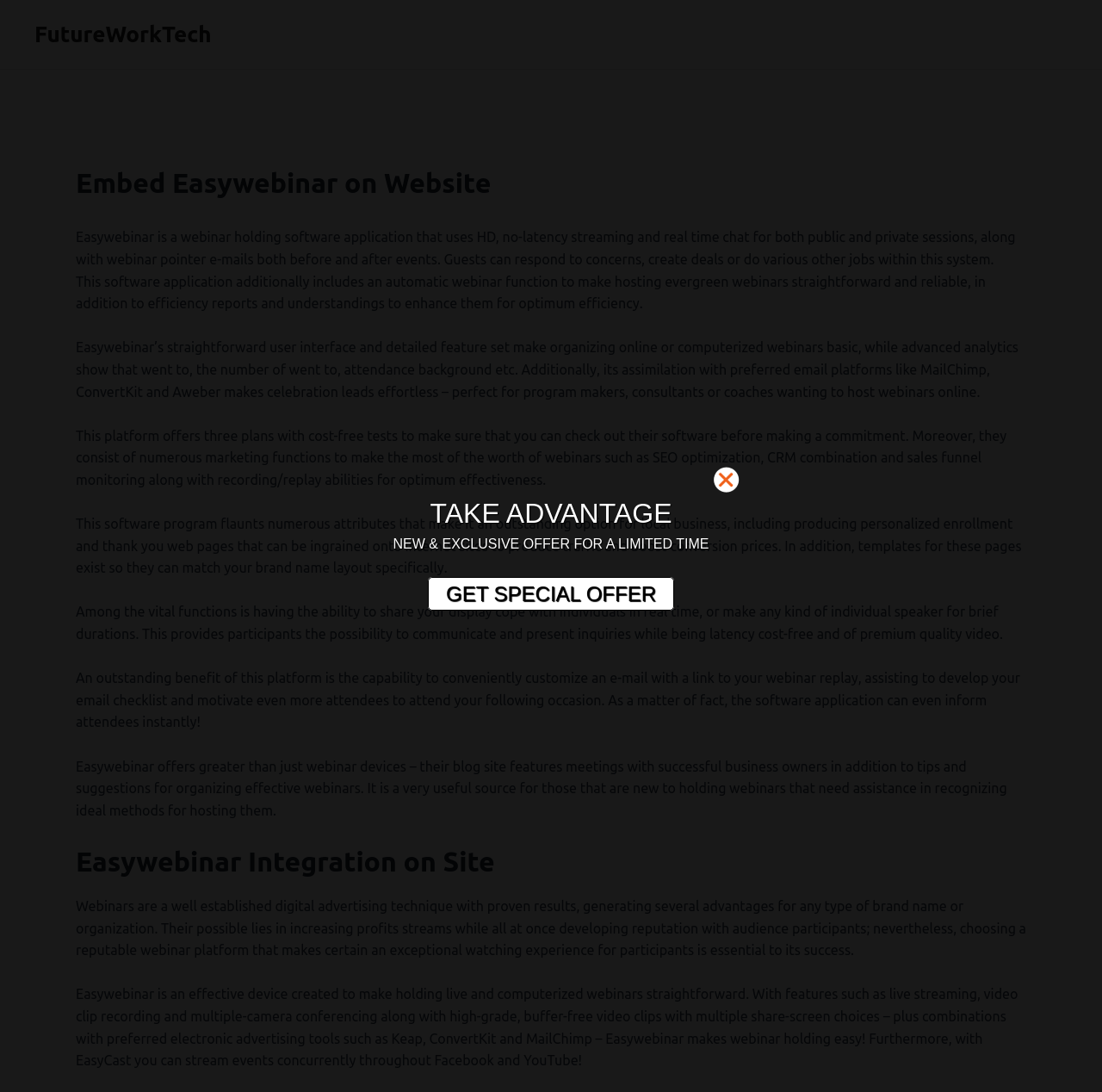Identify the main title of the webpage and generate its text content.

Embed Easywebinar on Website